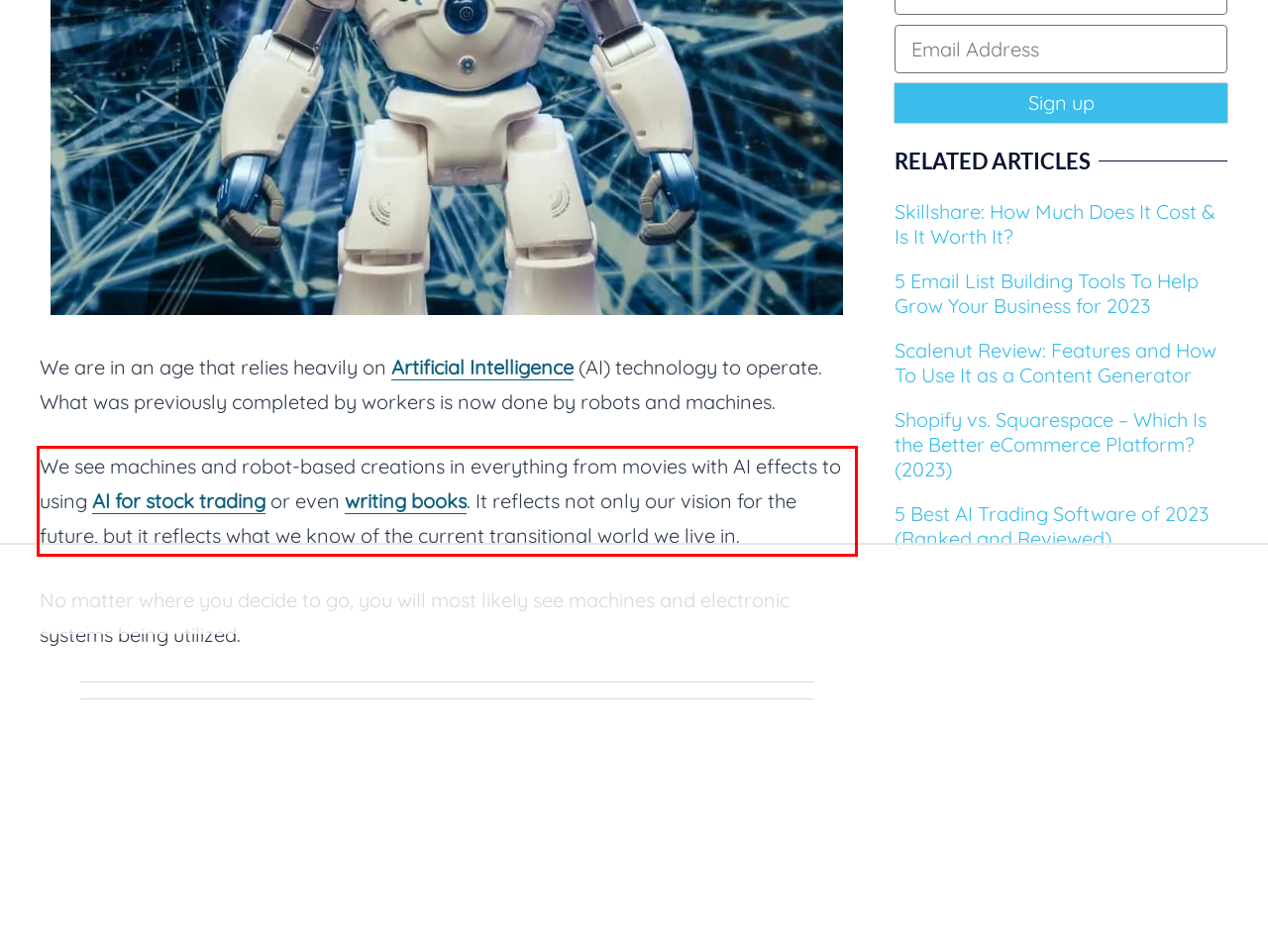Extract and provide the text found inside the red rectangle in the screenshot of the webpage.

We see machines and robot-based creations in everything from movies with AI effects to using AI for stock trading or even writing books. It reflects not only our vision for the future, but it reflects what we know of the current transitional world we live in.